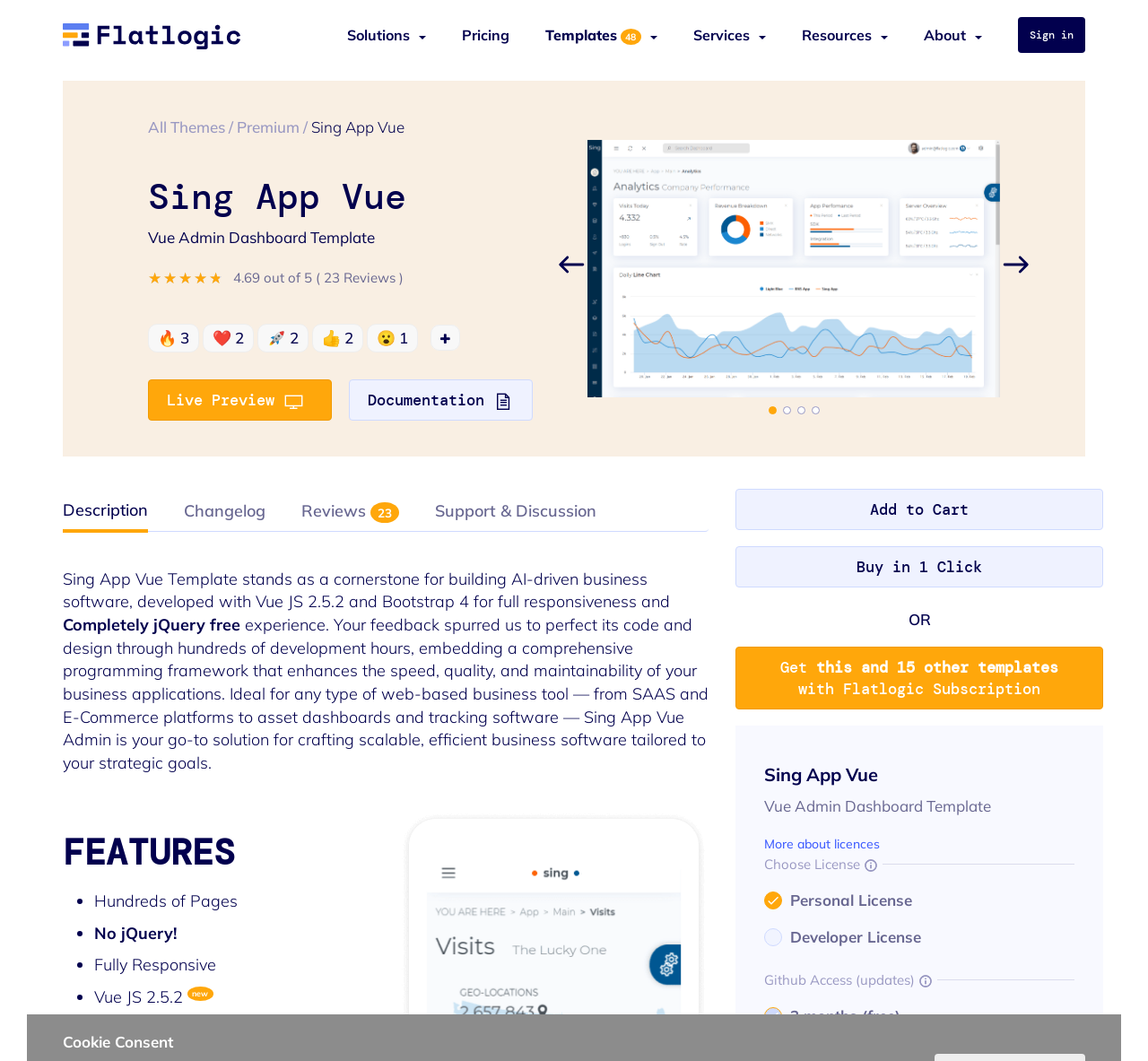Identify the bounding box coordinates for the region of the element that should be clicked to carry out the instruction: "Click on the Live Preview button". The bounding box coordinates should be four float numbers between 0 and 1, i.e., [left, top, right, bottom].

[0.129, 0.357, 0.289, 0.396]